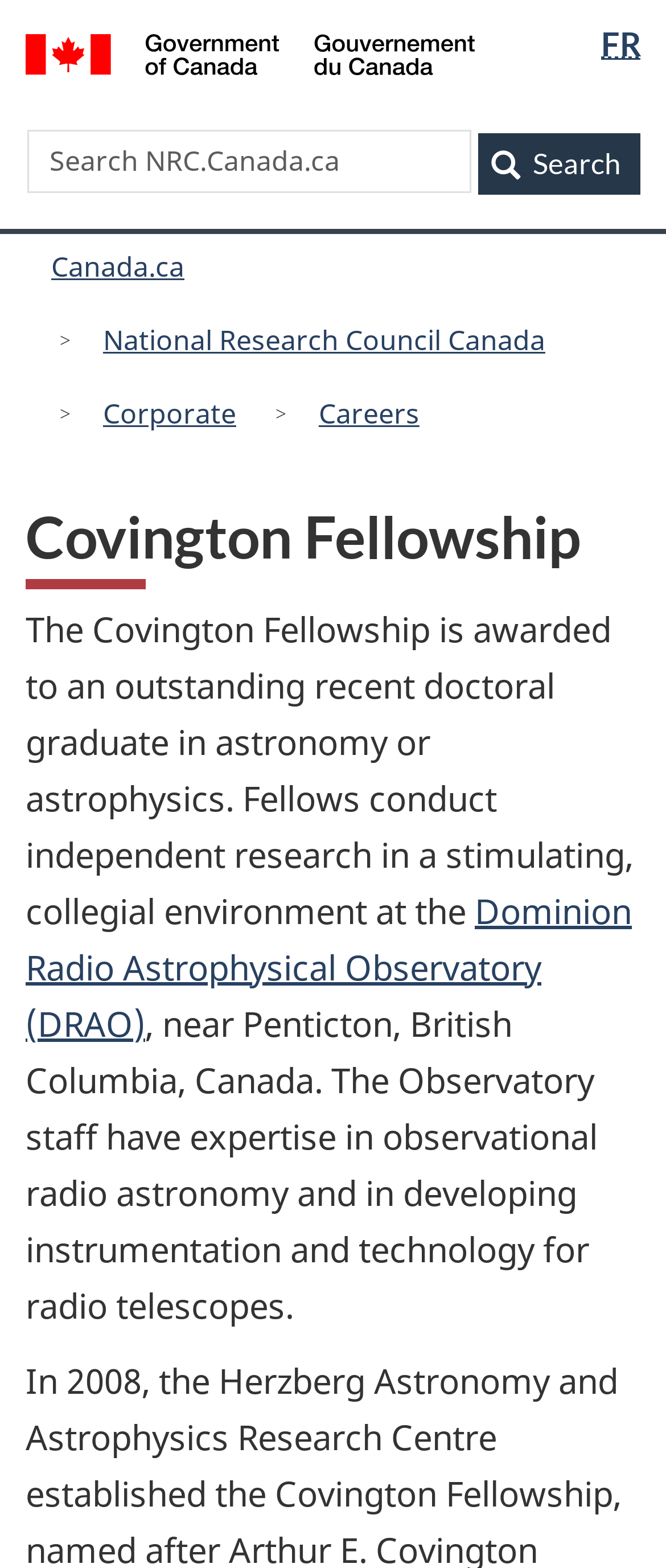Predict the bounding box coordinates for the UI element described as: "October 2021". The coordinates should be four float numbers between 0 and 1, presented as [left, top, right, bottom].

None